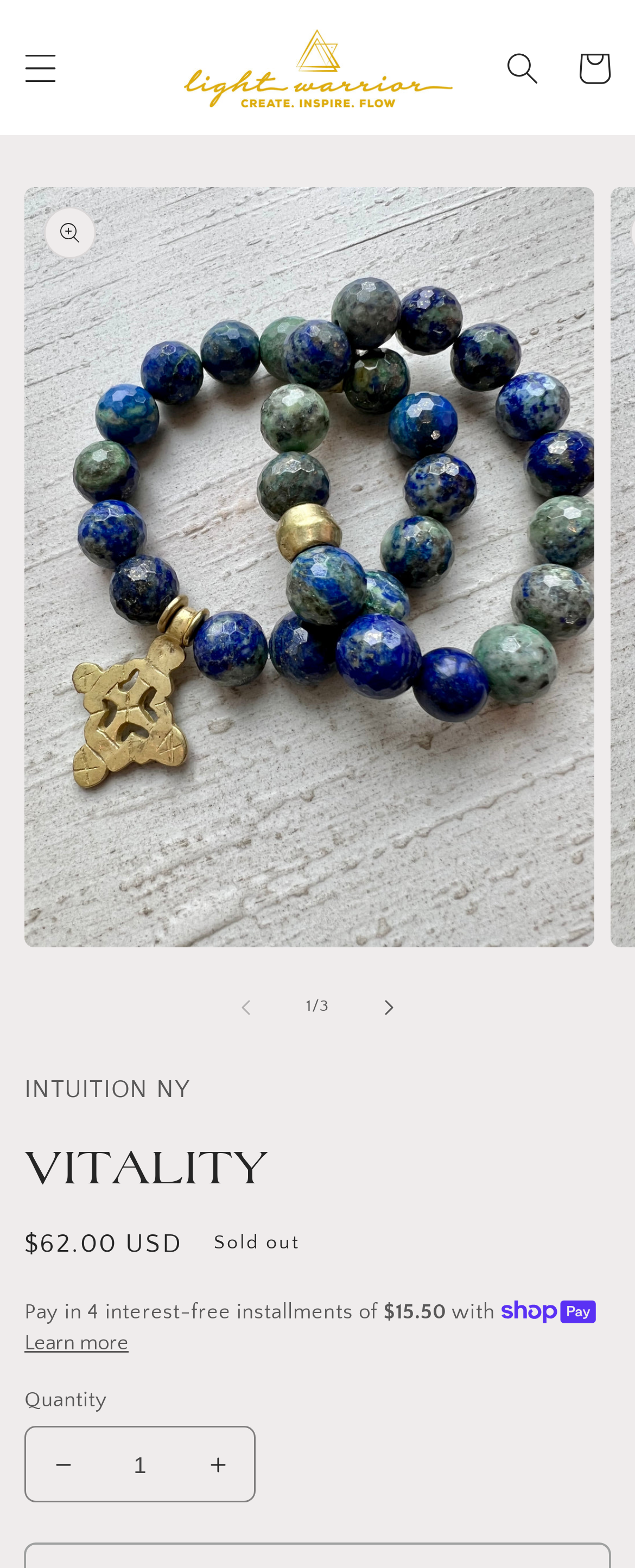Can you pinpoint the bounding box coordinates for the clickable element required for this instruction: "Click the menu button"? The coordinates should be four float numbers between 0 and 1, i.e., [left, top, right, bottom].

[0.008, 0.02, 0.121, 0.066]